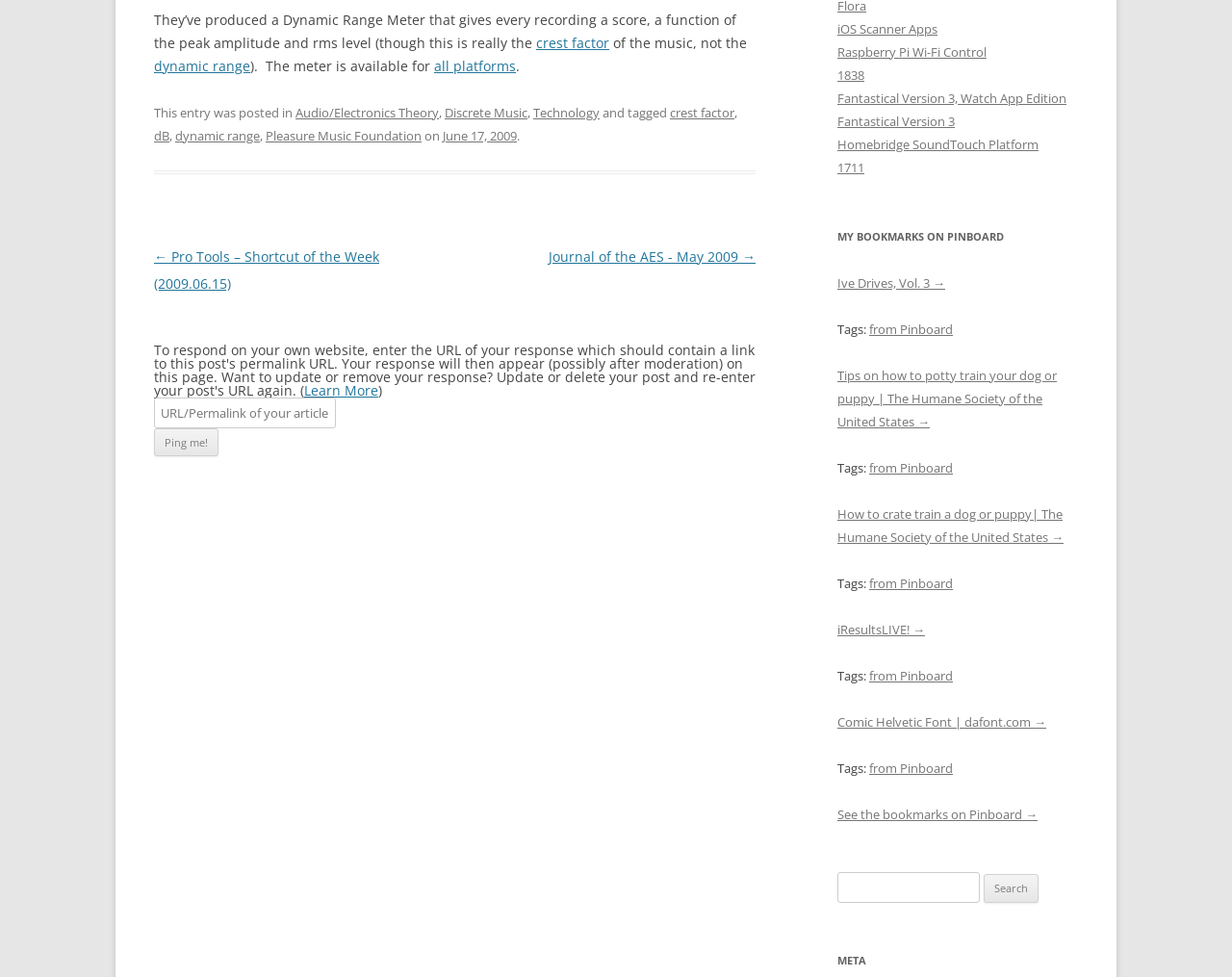Identify the bounding box coordinates for the UI element described by the following text: "parent_node: Search for: value="Search"". Provide the coordinates as four float numbers between 0 and 1, in the format [left, top, right, bottom].

[0.799, 0.894, 0.843, 0.924]